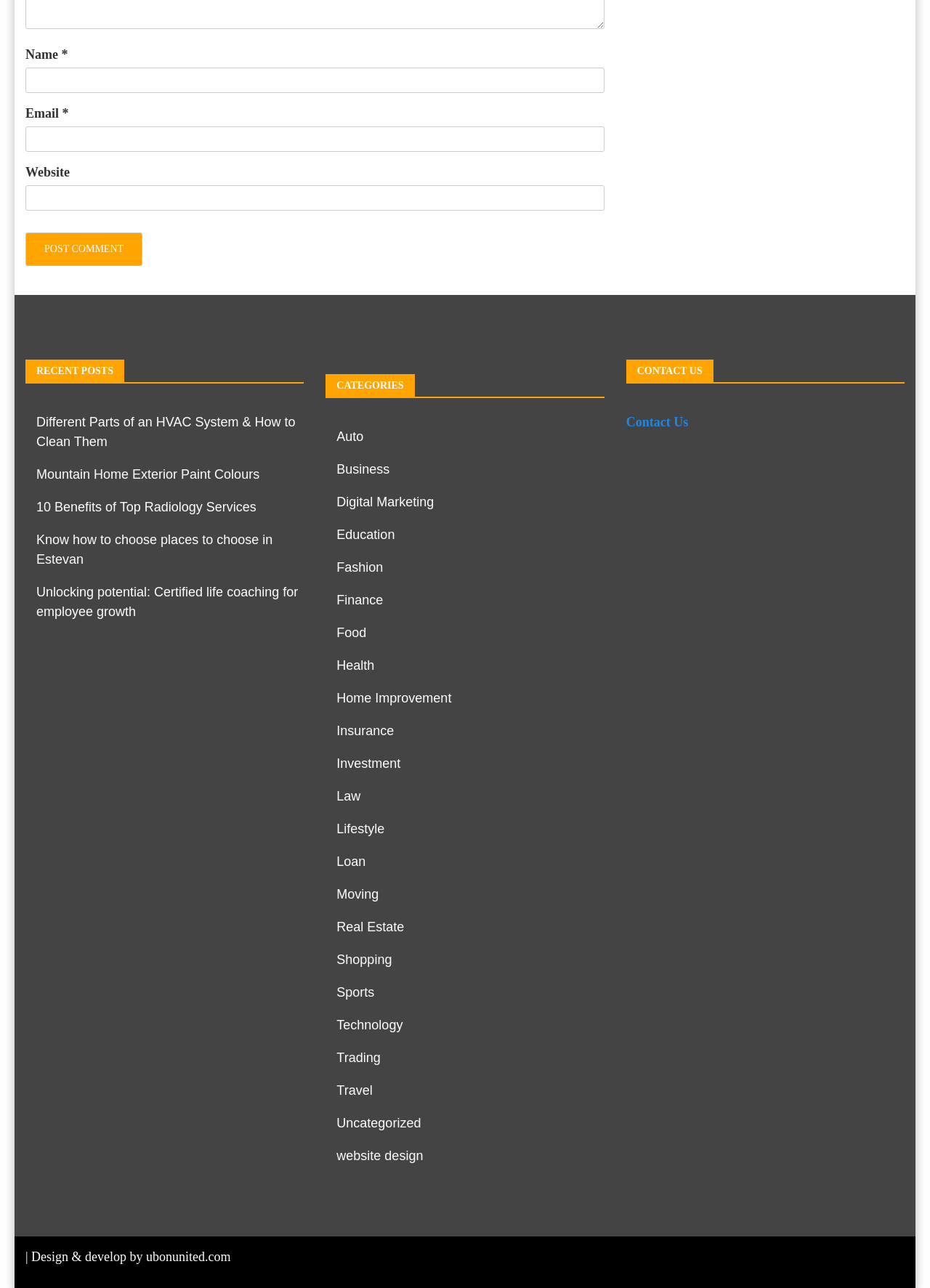Please identify the bounding box coordinates of the area that needs to be clicked to follow this instruction: "Read the Log4j Software Bug article".

None